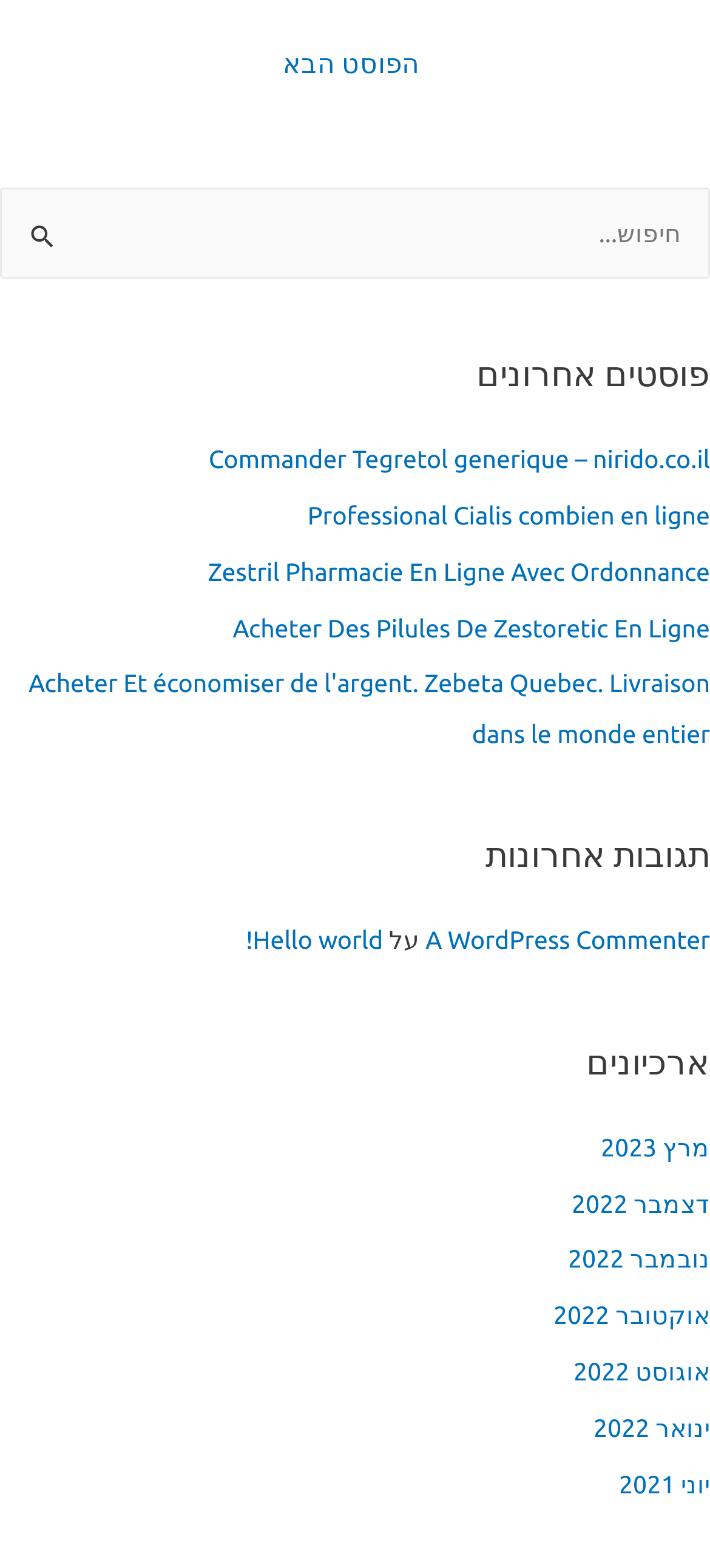Identify the bounding box coordinates of the element that should be clicked to fulfill this task: "Click on the latest post". The coordinates should be provided as four float numbers between 0 and 1, i.e., [left, top, right, bottom].

[0.294, 0.284, 1.0, 0.302]